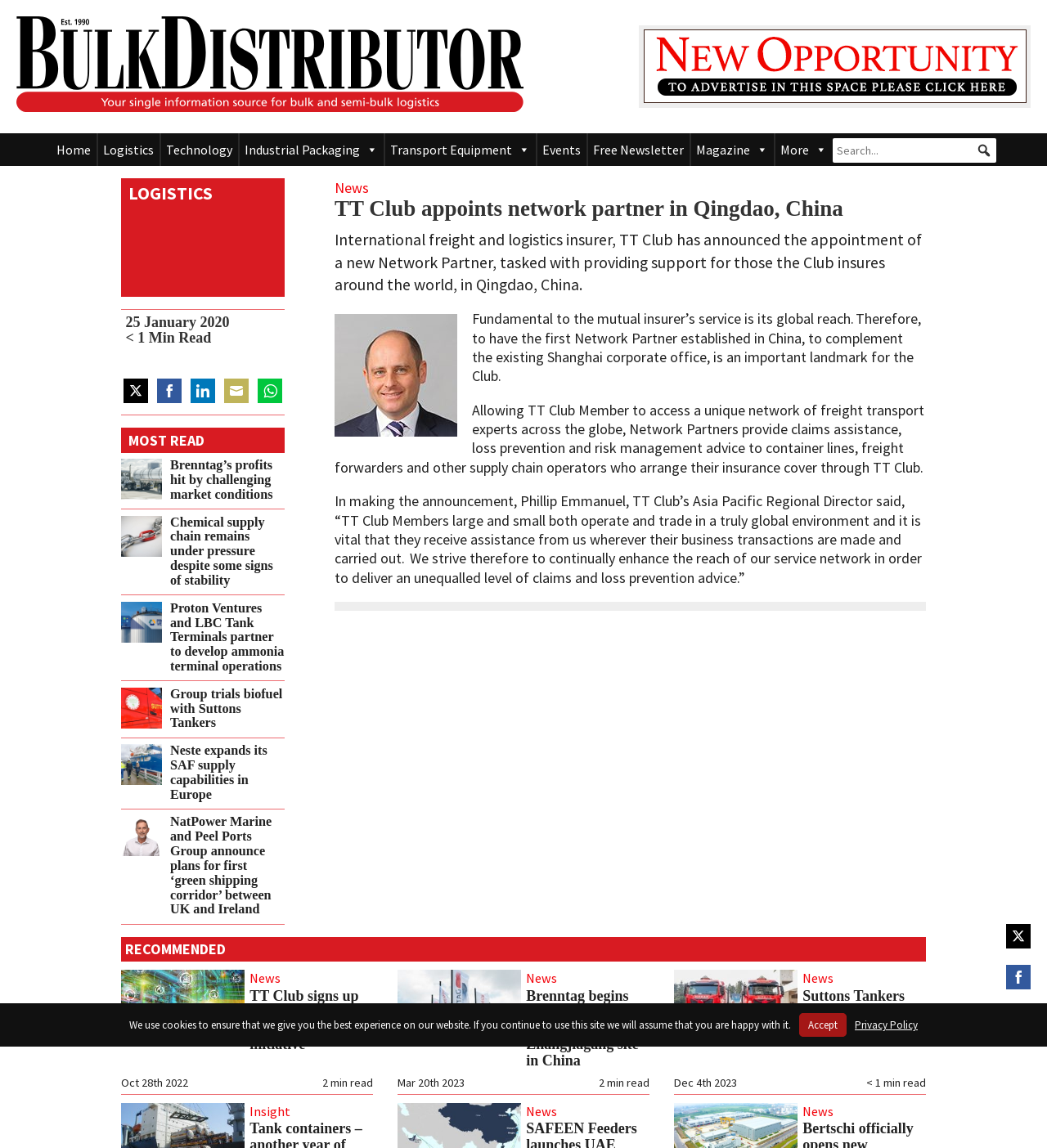Use a single word or phrase to answer the question: 
Who is the Asia Pacific Regional Director of TT Club?

Phillip Emmanuel